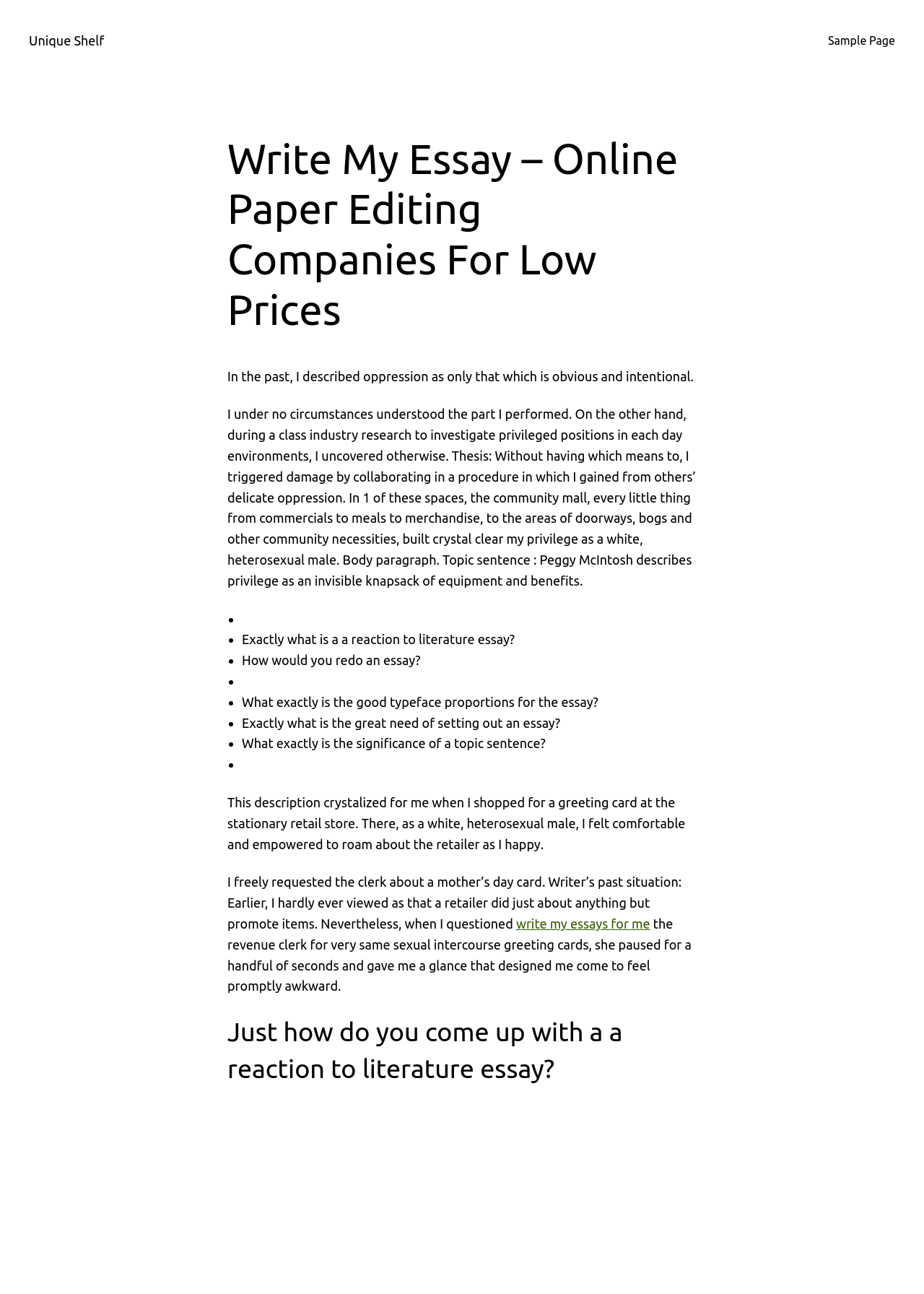Please specify the bounding box coordinates in the format (top-left x, top-left y, bottom-right x, bottom-right y), with values ranging from 0 to 1. Identify the bounding box for the UI component described as follows: Sample Page

[0.896, 0.024, 0.969, 0.039]